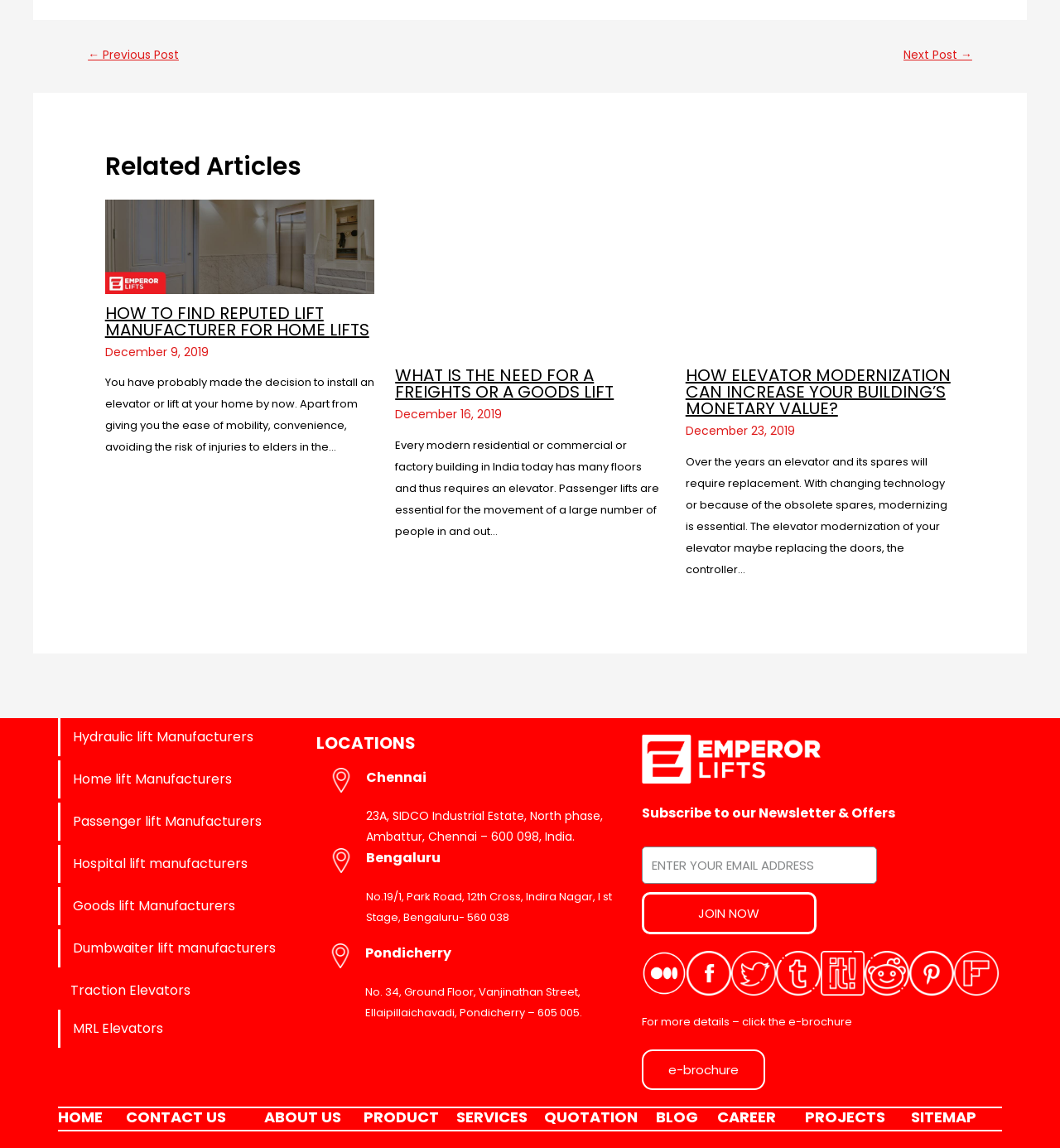Identify the bounding box for the described UI element. Provide the coordinates in (top-left x, top-left y, bottom-right x, bottom-right y) format with values ranging from 0 to 1: name="form_fields[email]" placeholder="ENTER YOUR EMAIL ADDRESS"

[0.605, 0.737, 0.827, 0.77]